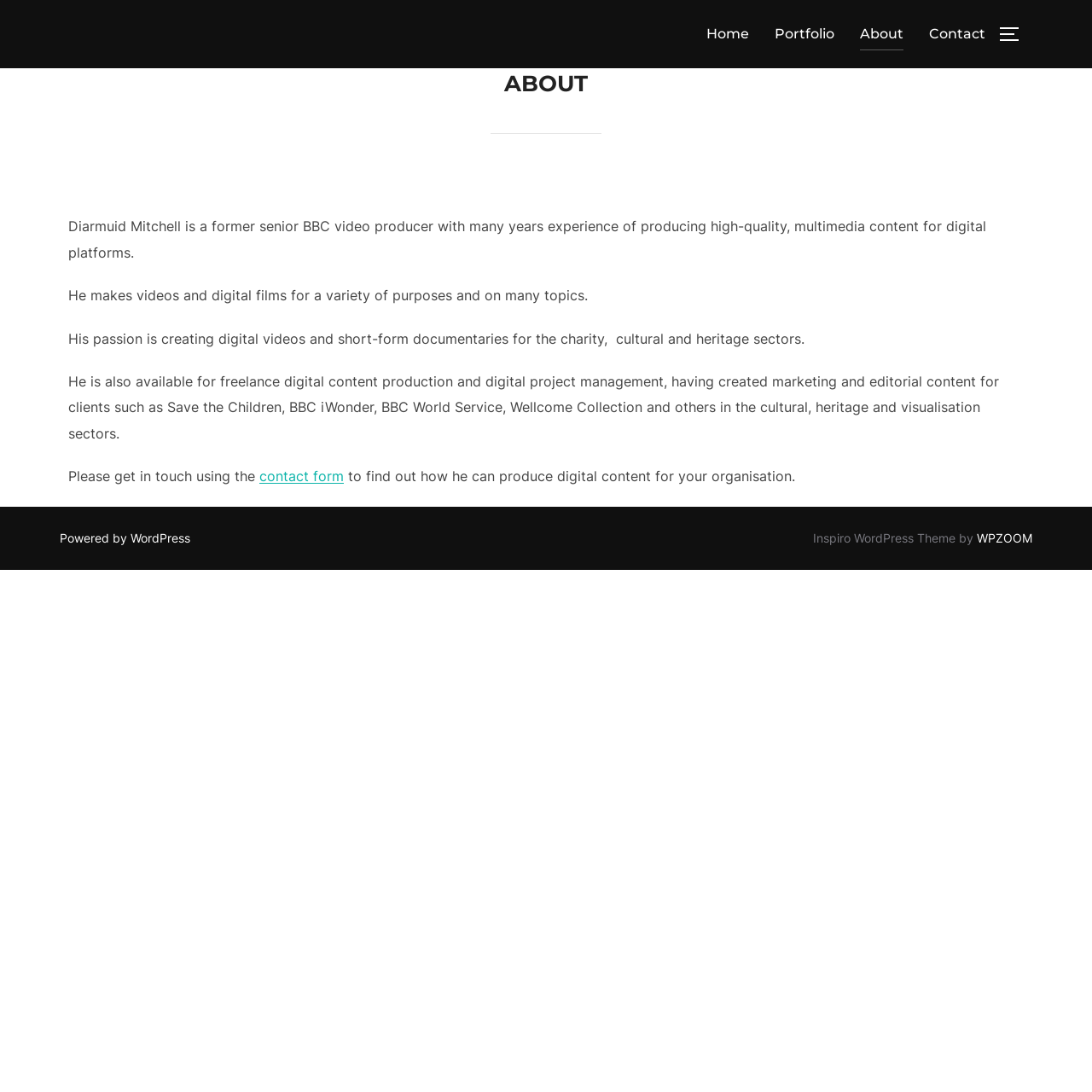Provide a comprehensive description of the webpage.

The webpage is about Diarmuid Mitchell, a former senior BBC video producer. At the top, there is a horizontal navigation menu with four links: Home, Portfolio, About, and Contact. To the right of the navigation menu, there is a button to toggle the sidebar and navigation. 

Below the navigation menu, there is a main section that takes up most of the page. Within this section, there is an article with a heading "ABOUT" at the top. Below the heading, there are four paragraphs of text that describe Diarmuid Mitchell's experience, skills, and services. The text explains that he produces high-quality multimedia content, creates digital videos and short-form documentaries, and is available for freelance digital content production and project management.

In the bottom left corner of the page, there is a section with a link to "Powered by WordPress" and a credit to the Inspiro WordPress Theme by WPZOOM.